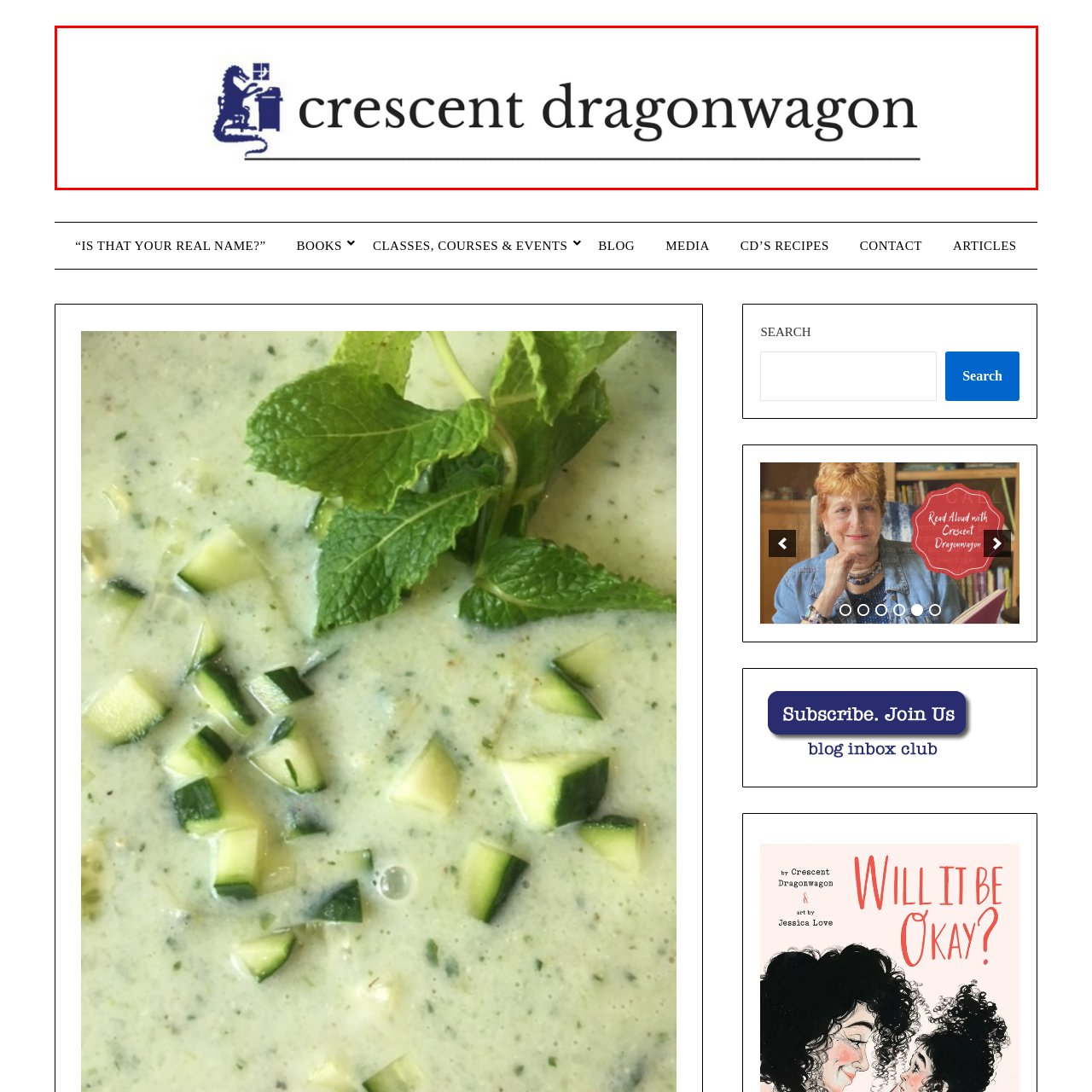Generate a detailed caption for the picture that is marked by the red rectangle.

The image showcases the logo of Crescent Dragonwagon, featuring a stylized depiction of a dragon alongside the name "crescent dragonwagon" rendered in elegant typography. The dragon is illustrated in a deep blue hue, adding a whimsical touch to the logo. The text itself is presented in a classic serif font, exuding sophistication and charm. Together, these elements reflect the creative essence of Crescent Dragonwagon, a figure known for her contributions to literature and culinary arts. The logo serves as a striking visual representation of her work, inviting viewers to explore the world she has crafted.